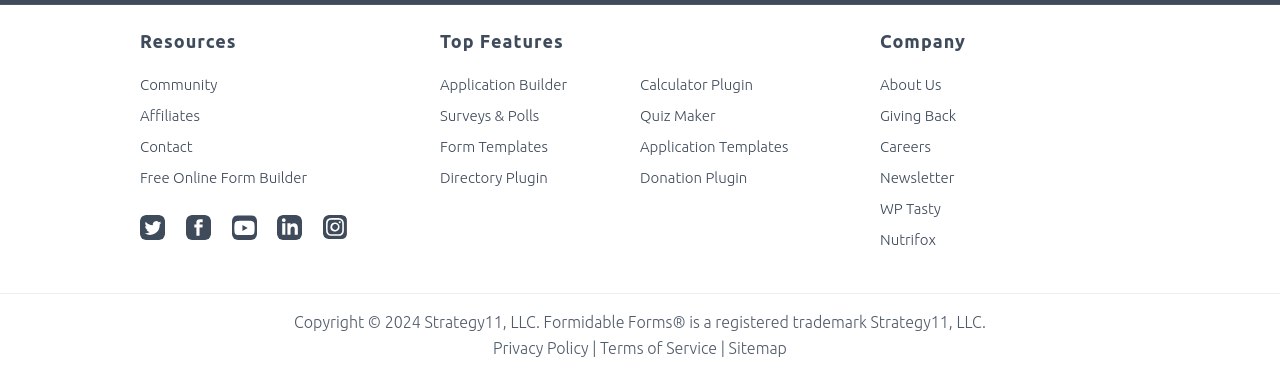What is the purpose of the 'Directory Plugin'?
Please respond to the question with as much detail as possible.

The answer cannot be determined from the given webpage, as it only lists the 'Directory Plugin' as a feature, but does not provide any information about its purpose.